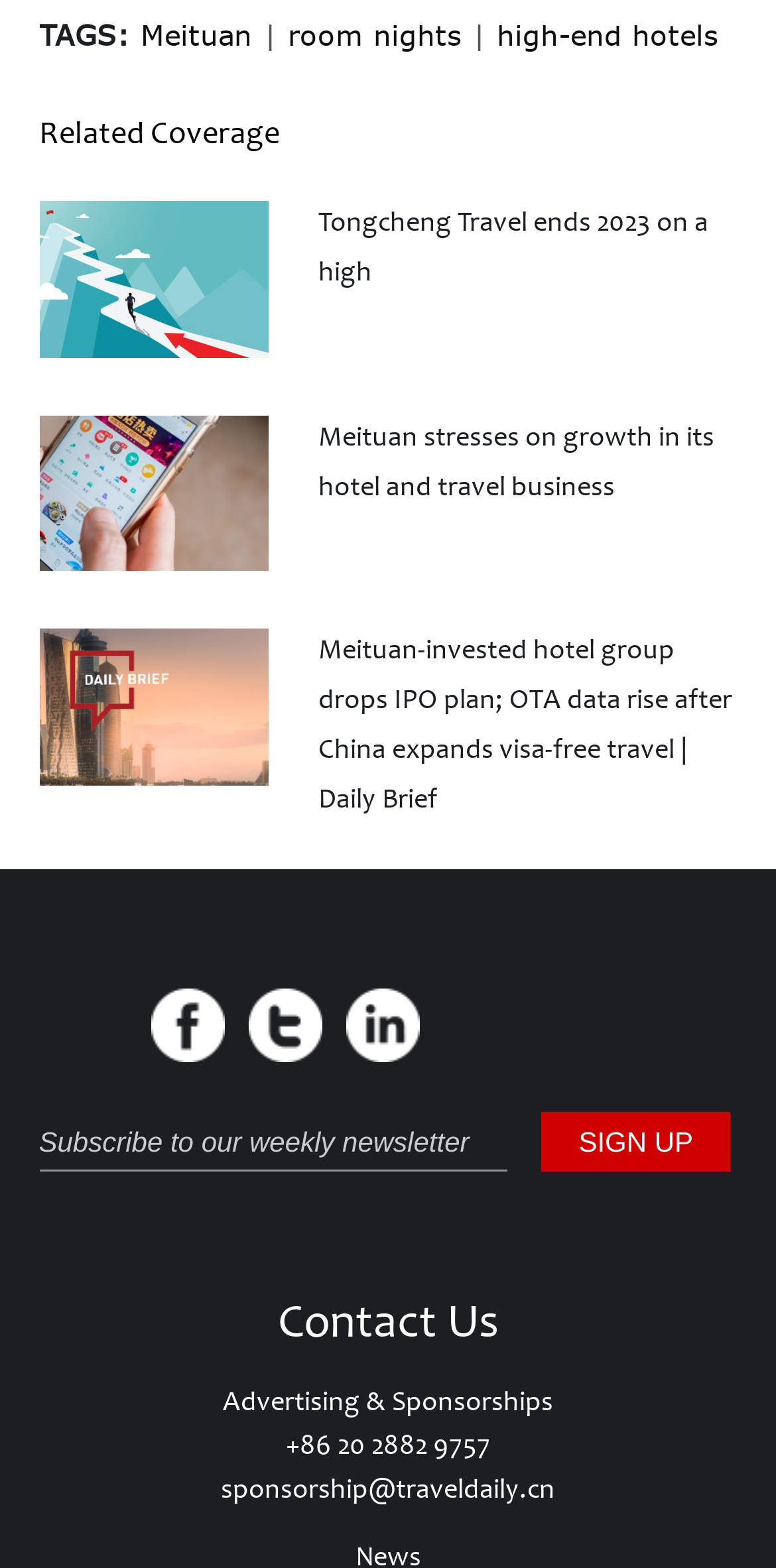Locate the bounding box coordinates of the UI element described by: "Meituan". The bounding box coordinates should consist of four float numbers between 0 and 1, i.e., [left, top, right, bottom].

[0.181, 0.011, 0.324, 0.033]